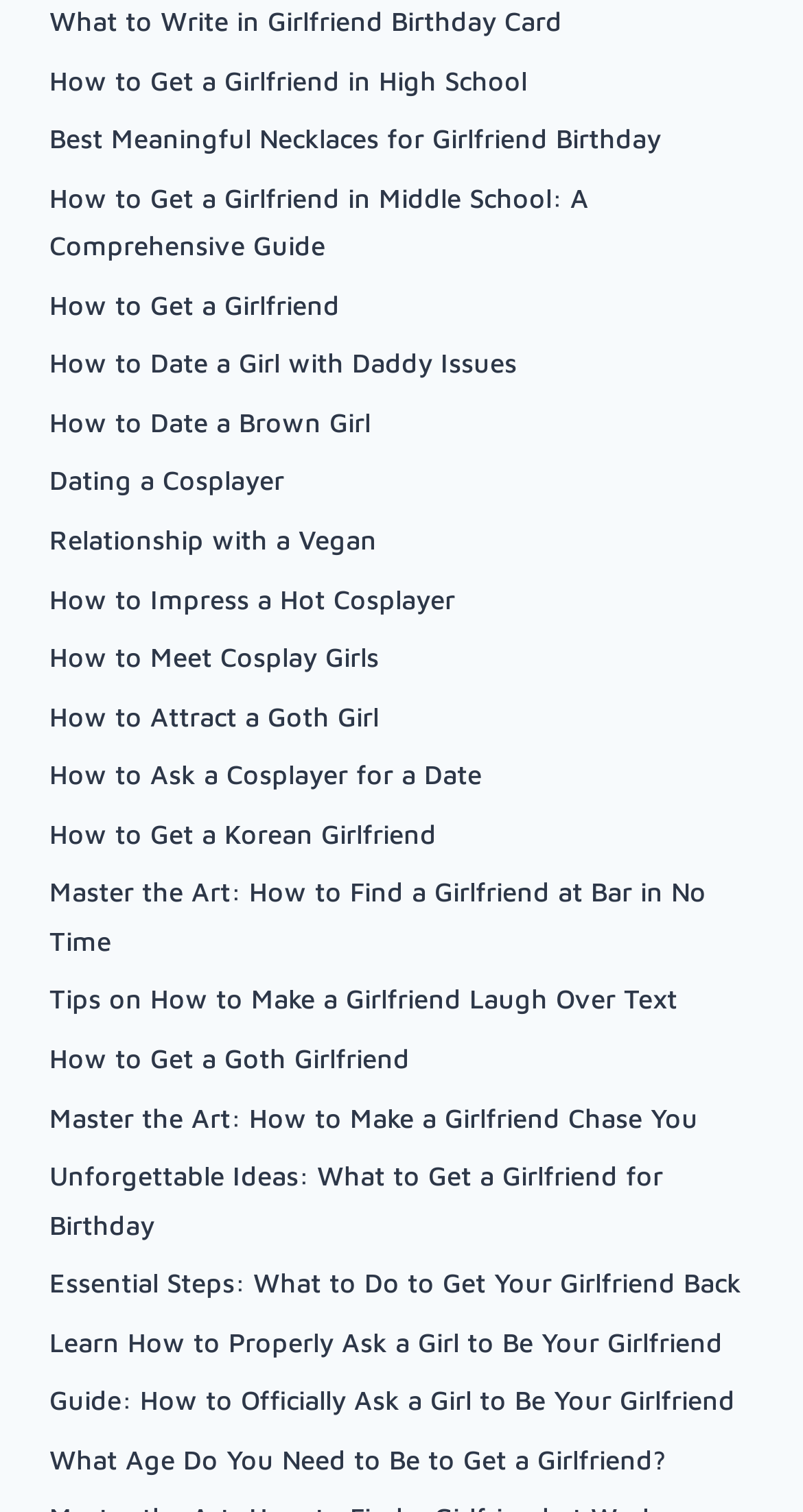Based on the element description Relationship with a Vegan, identify the bounding box coordinates for the UI element. The coordinates should be in the format (top-left x, top-left y, bottom-right x, bottom-right y) and within the 0 to 1 range.

[0.062, 0.346, 0.469, 0.367]